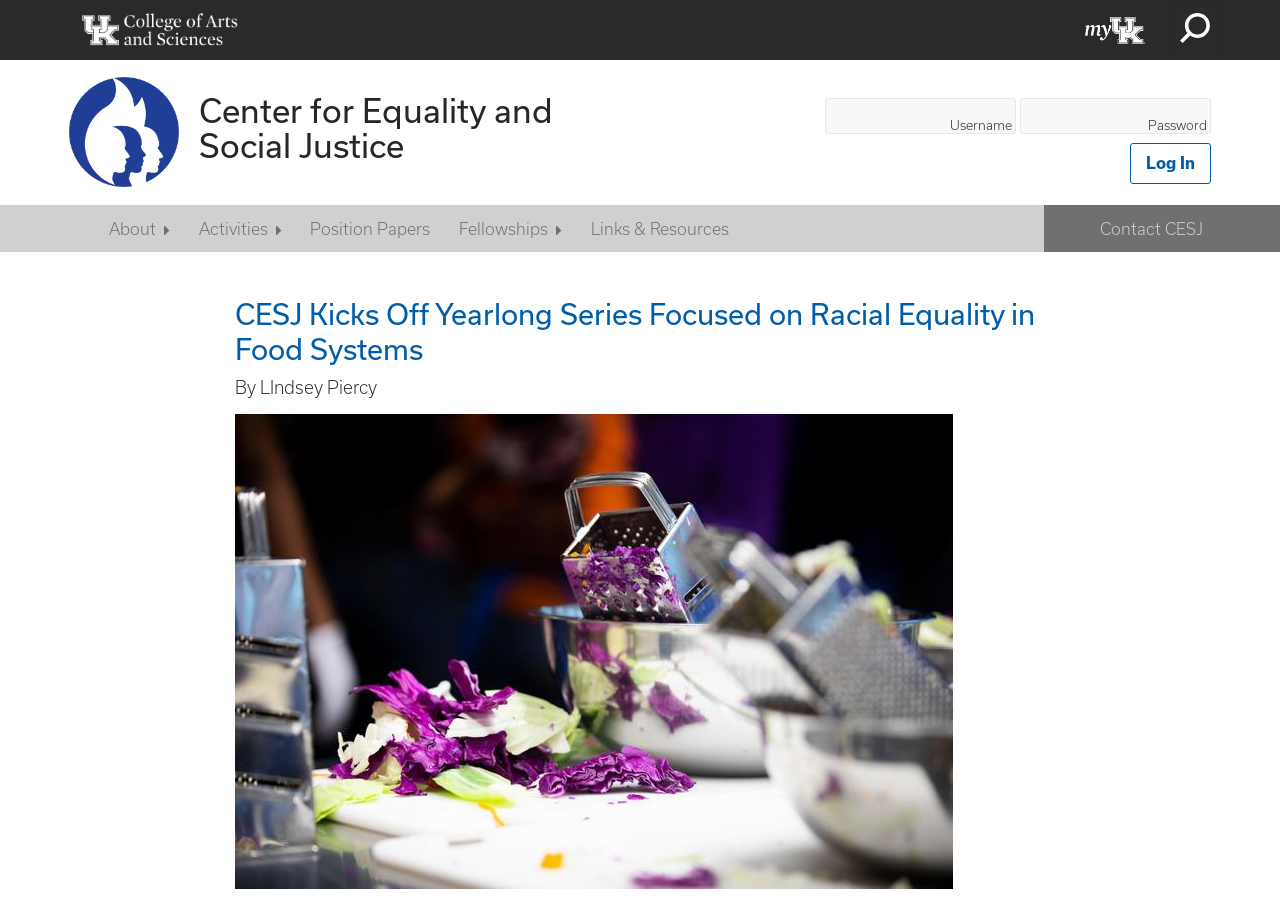Pinpoint the bounding box coordinates of the clickable area needed to execute the instruction: "Read the article about CESJ Kicks Off Yearlong Series Focused on Racial Equality in Food Systems". The coordinates should be specified as four float numbers between 0 and 1, i.e., [left, top, right, bottom].

[0.184, 0.33, 0.816, 0.417]